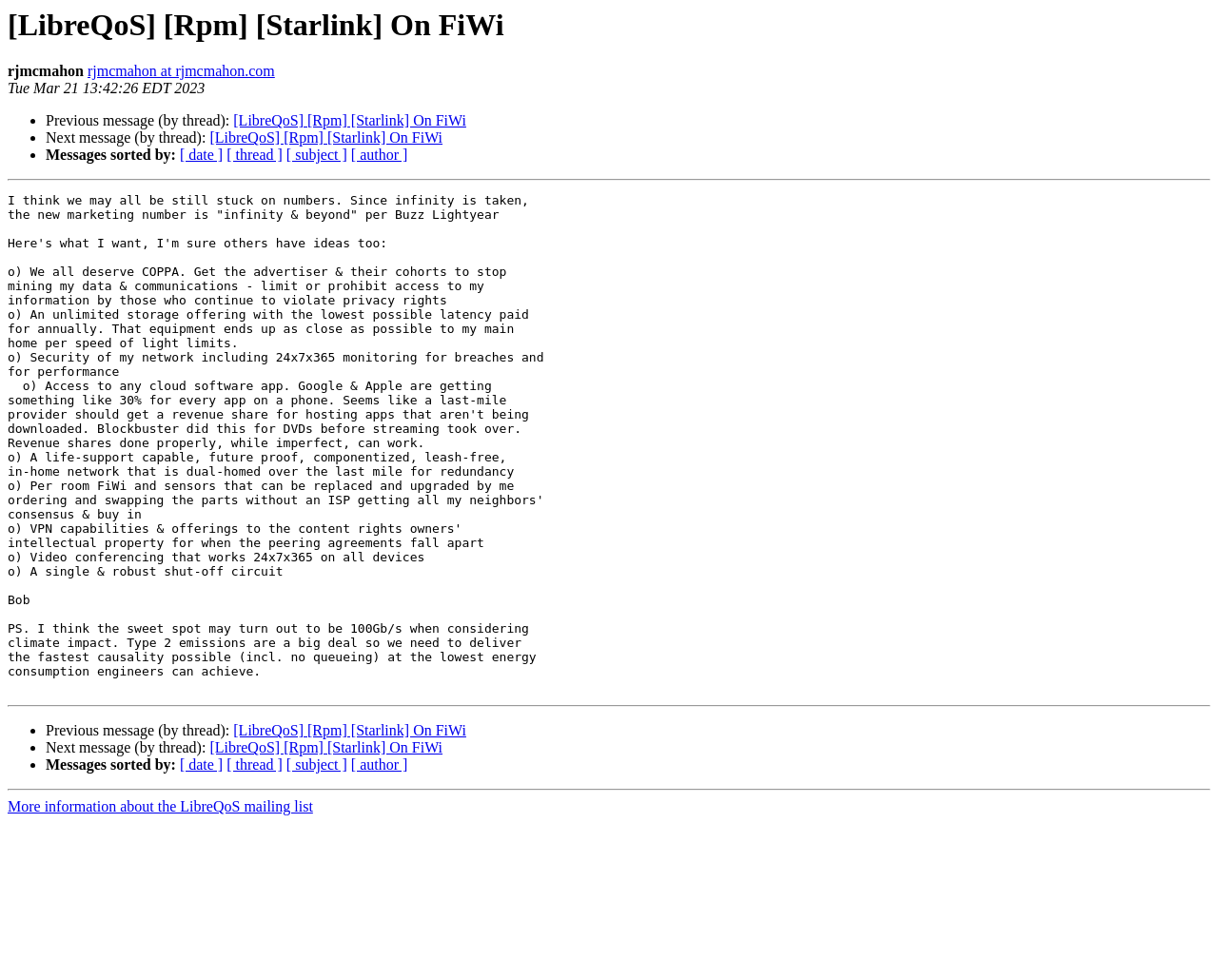What is the author of the message?
Deliver a detailed and extensive answer to the question.

The author of the message can be found at the end of the long text block, where it says 'Bob' followed by a 'PS' section.